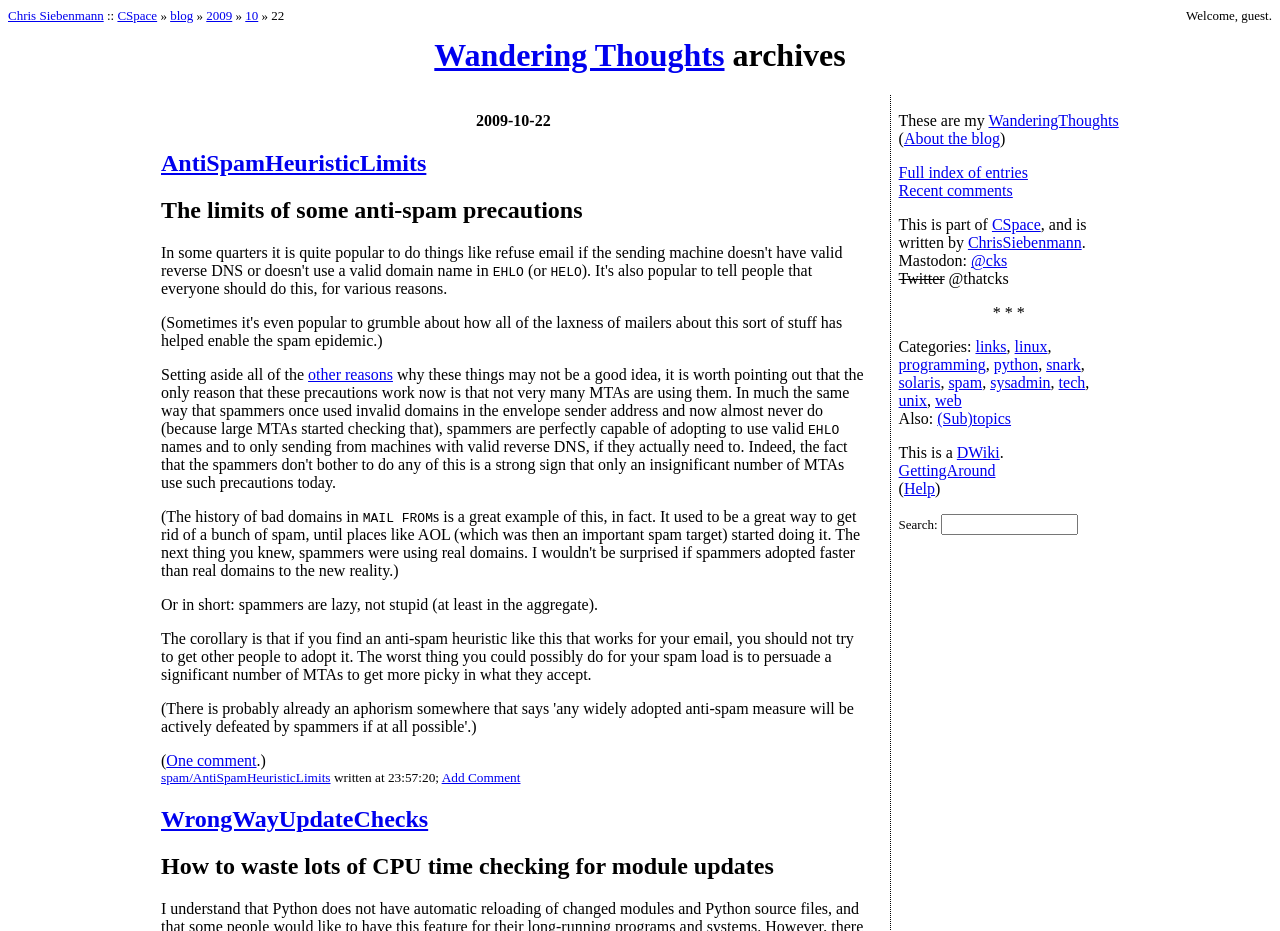Find the bounding box coordinates for the area that should be clicked to accomplish the instruction: "Search for something".

[0.735, 0.553, 0.842, 0.575]